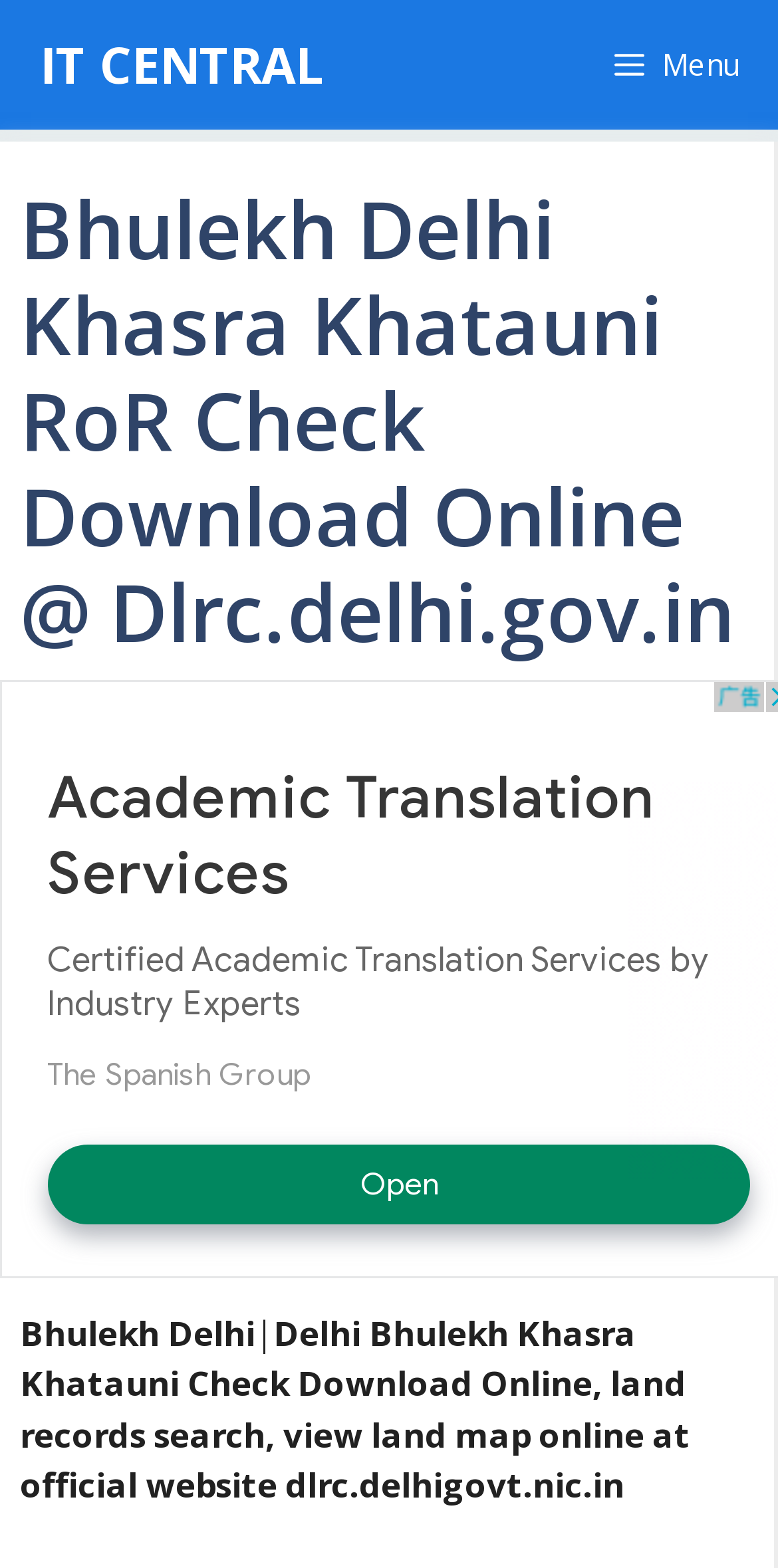Identify the bounding box of the UI element described as follows: "IT CENTRAL". Provide the coordinates as four float numbers in the range of 0 to 1 [left, top, right, bottom].

[0.051, 0.0, 0.415, 0.083]